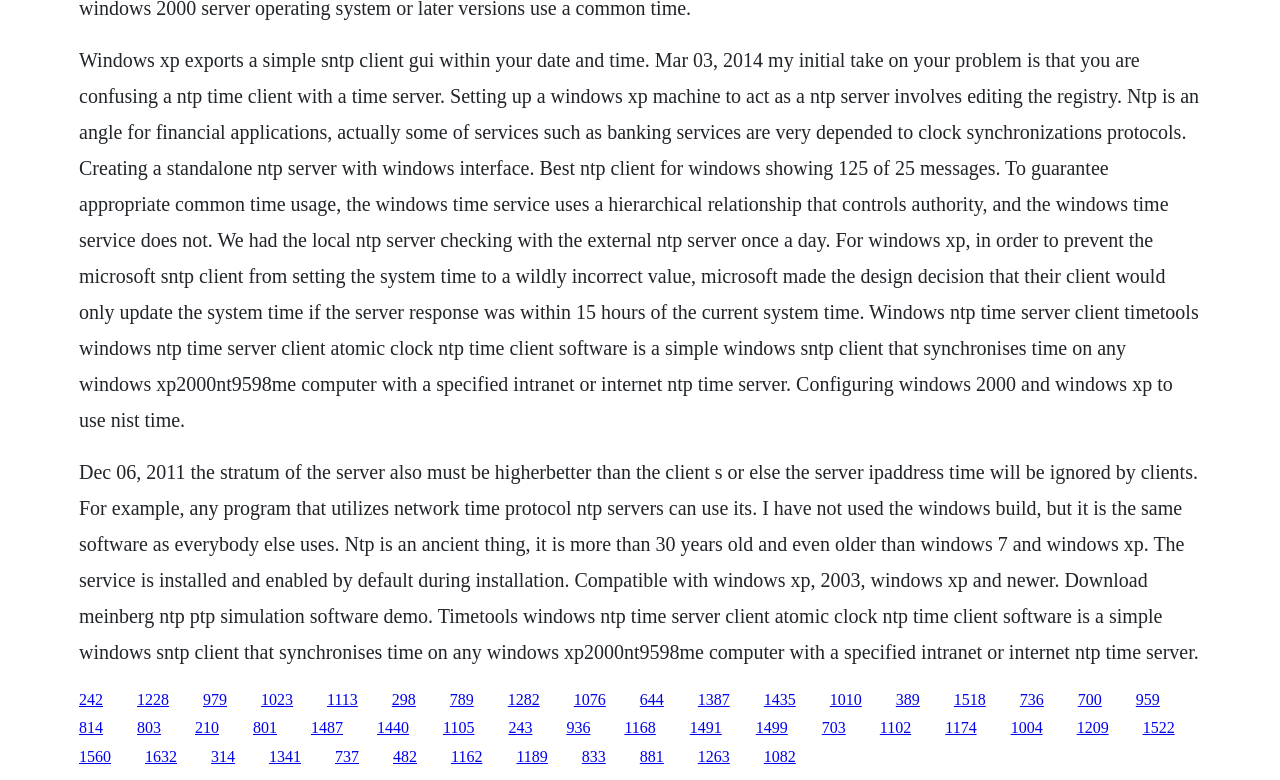Pinpoint the bounding box coordinates of the element to be clicked to execute the instruction: "Click the link '1228'".

[0.107, 0.885, 0.132, 0.907]